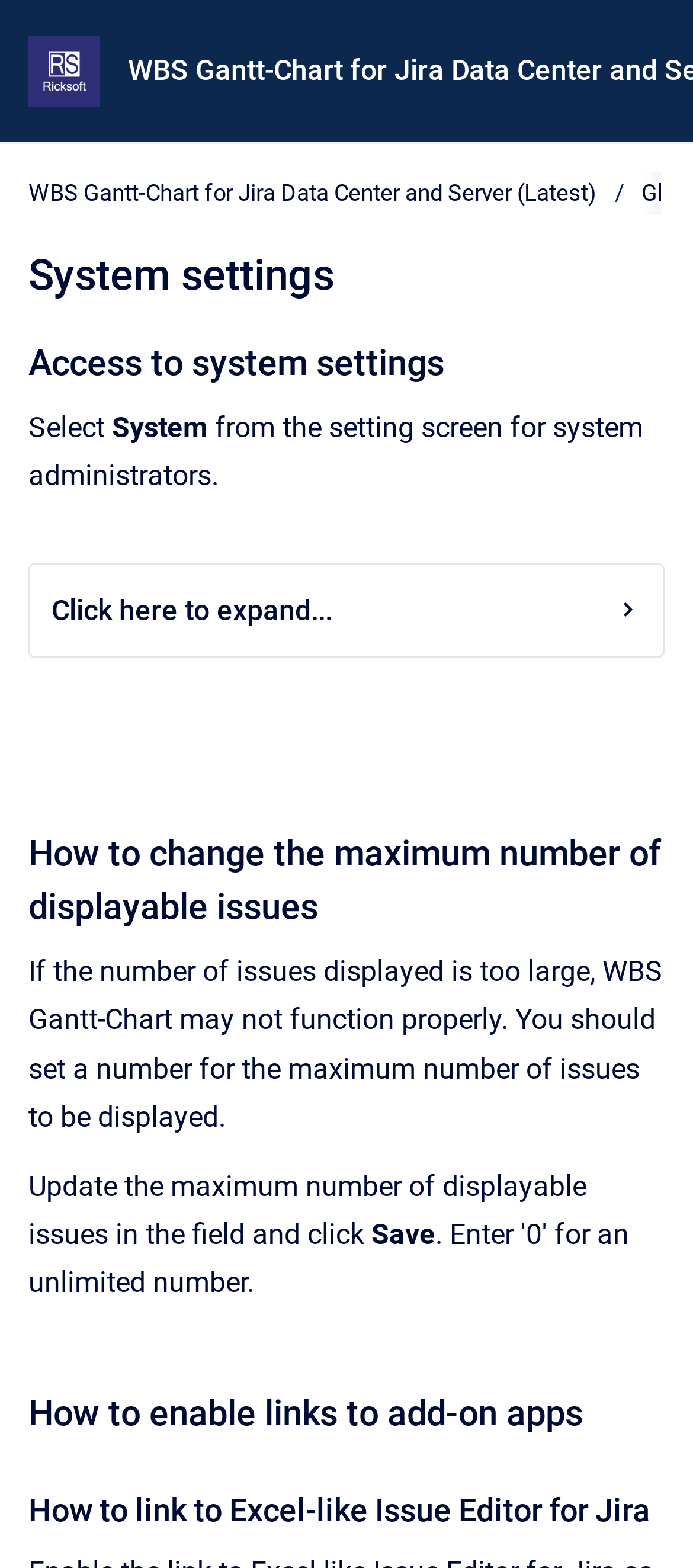How many sections are there in the system settings guide?
Analyze the image and provide a thorough answer to the question.

Based on the webpage content, there are at least three sections in the system settings guide: 'How to change the maximum number of displayable issues', 'How to enable links to add-on apps', and 'How to link to Excel-like Issue Editor for Jira'. These sections are denoted by headings and provide guidance on specific topics related to system settings.